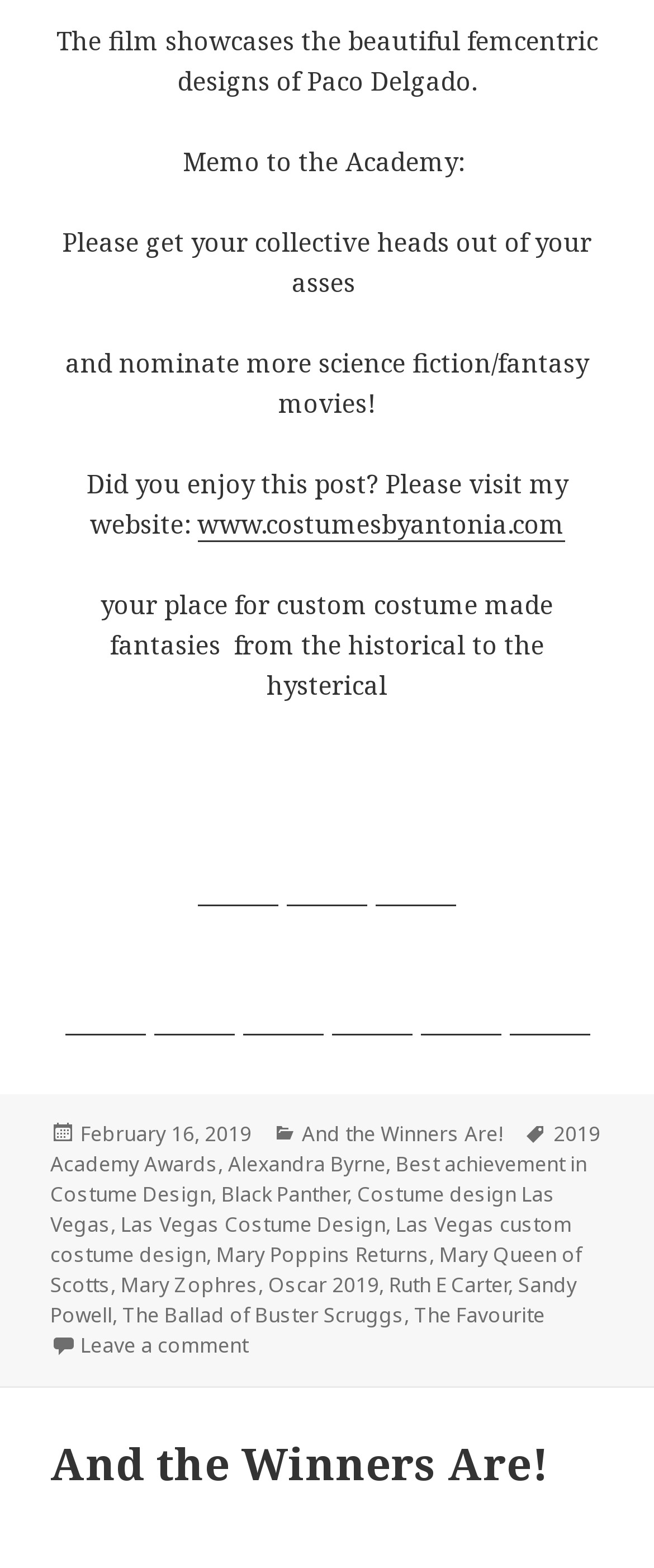Extract the bounding box coordinates for the UI element described as: "title="Share on Facebook"".

[0.099, 0.609, 0.222, 0.66]